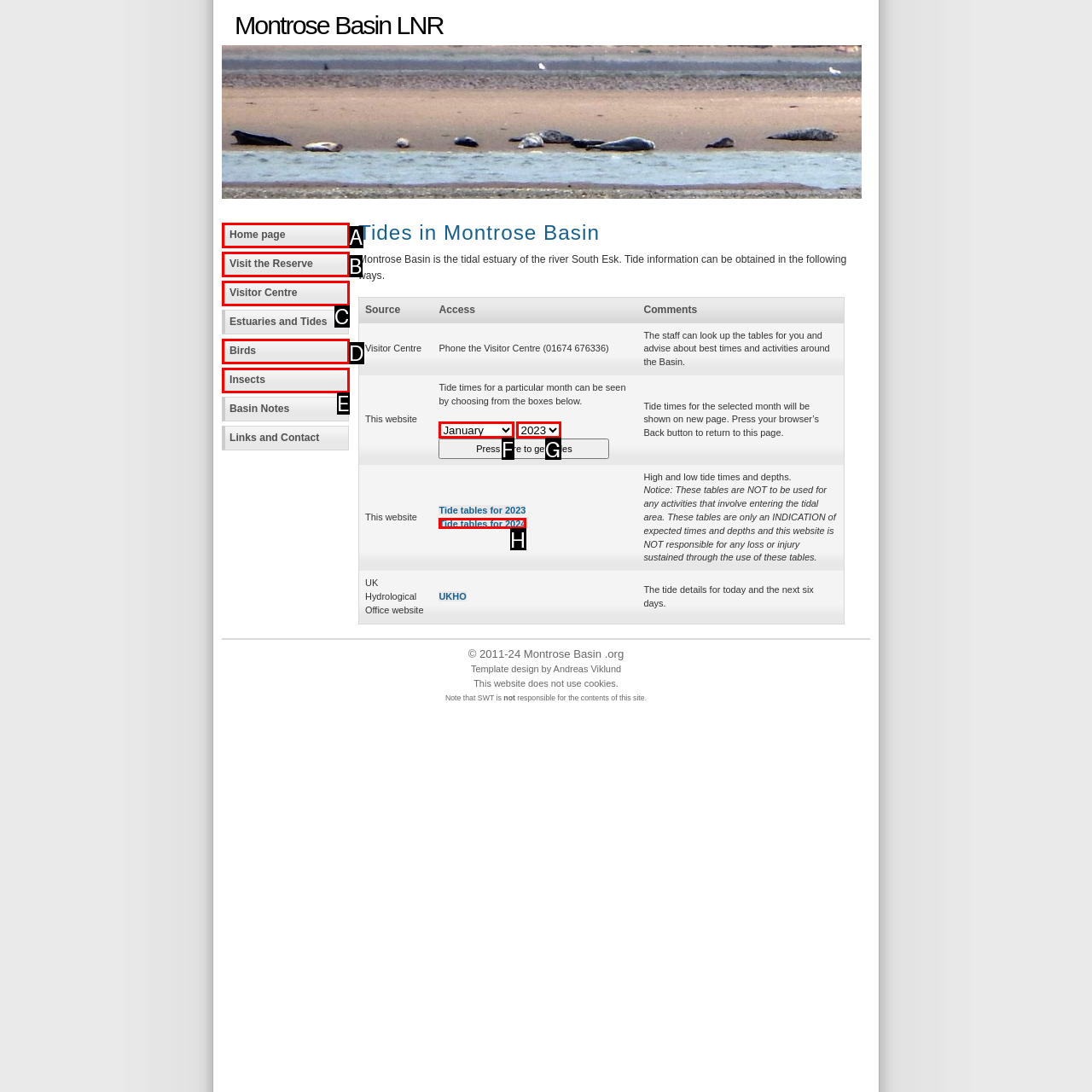Identify which HTML element aligns with the description: Resources
Answer using the letter of the correct choice from the options available.

None